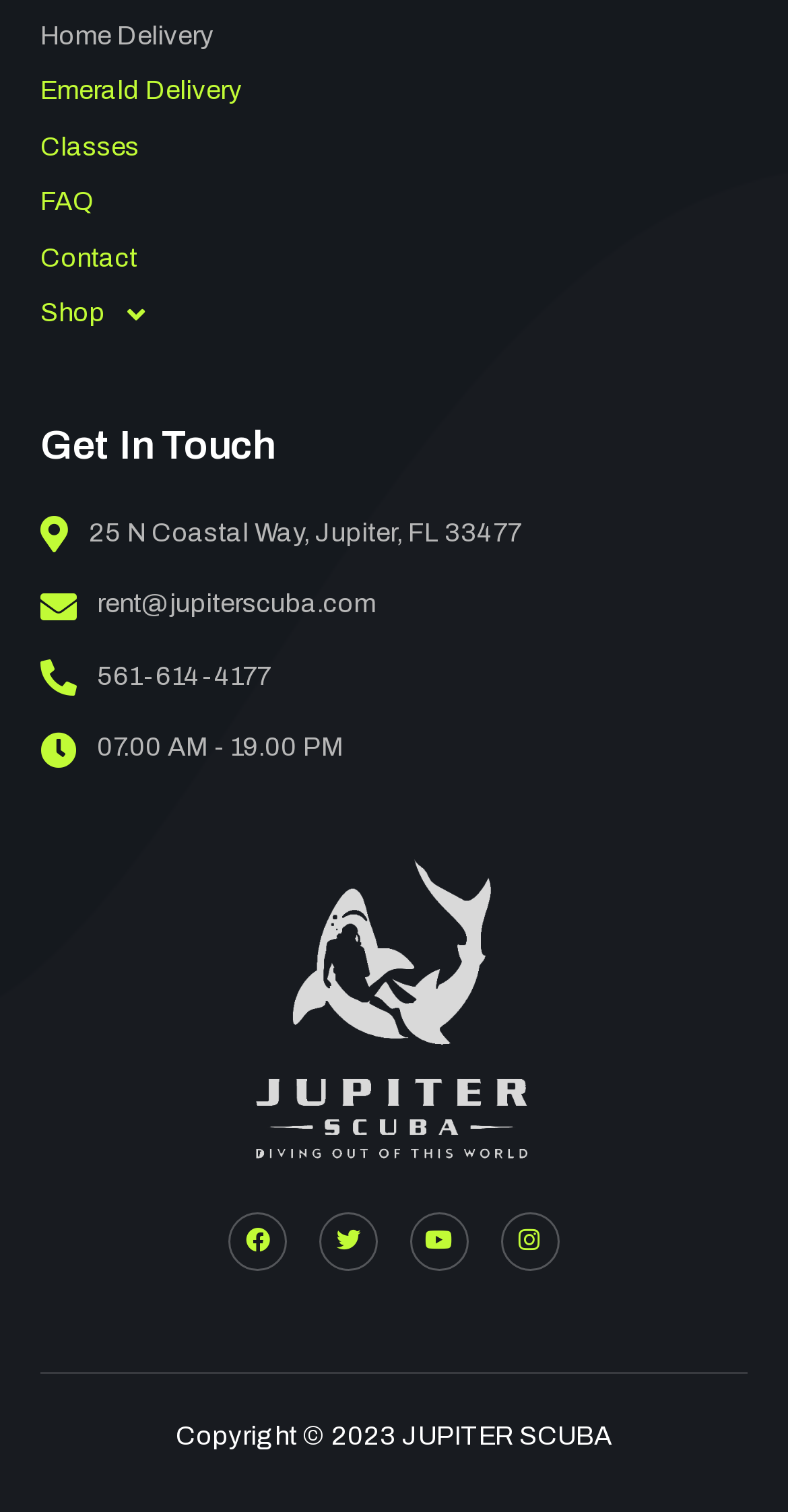What are the business hours?
Analyze the image and deliver a detailed answer to the question.

I found the business hours by looking at the StaticText element with the text '07.00 AM - 19.00 PM' which is located below the contact information.